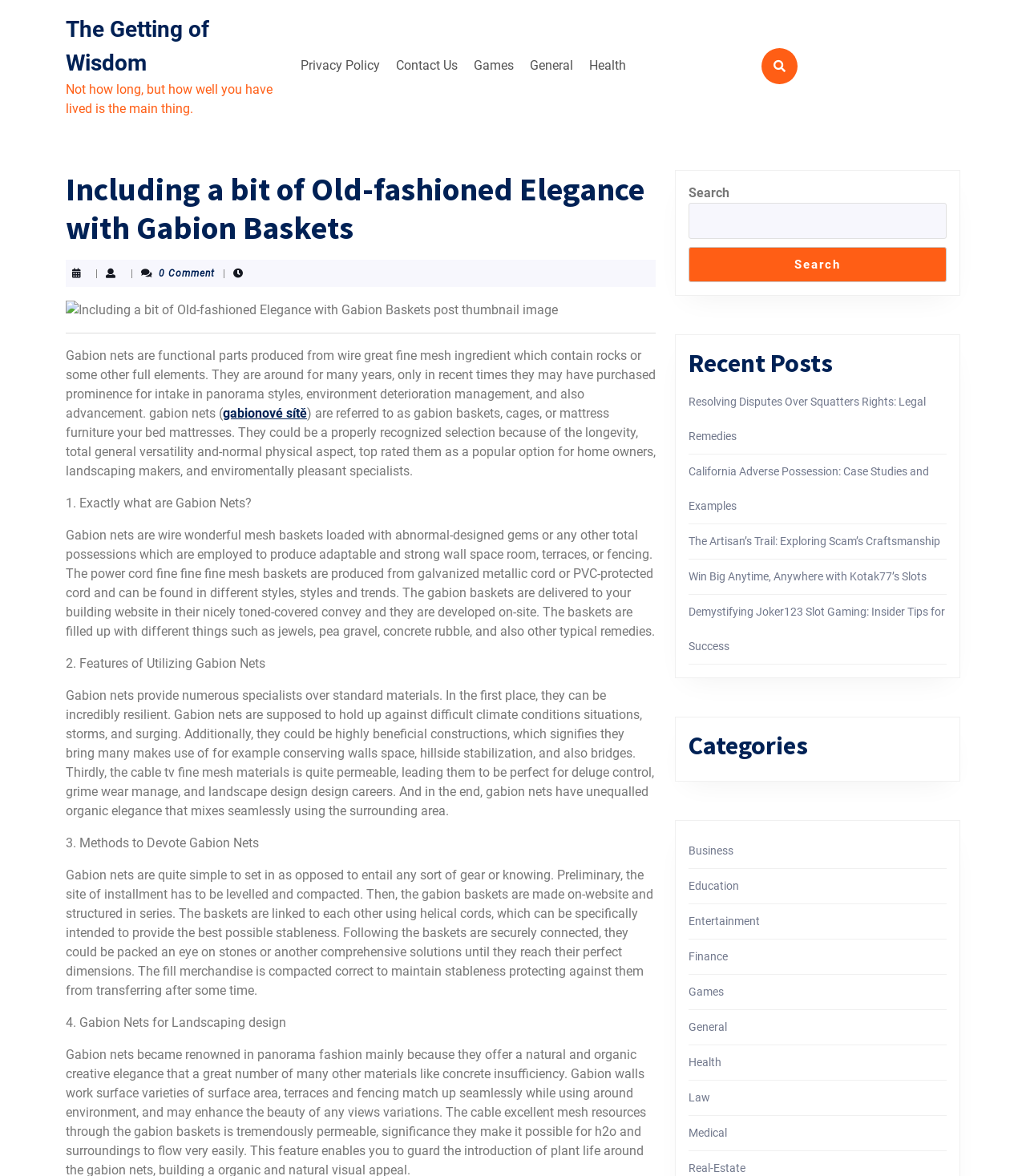How many features of gabion nets are mentioned on the webpage?
Provide a detailed answer to the question using information from the image.

The webpage mentions four features of gabion nets: they are incredibly resilient, highly beneficial constructions, permeable, and have unequalled organic elegance.